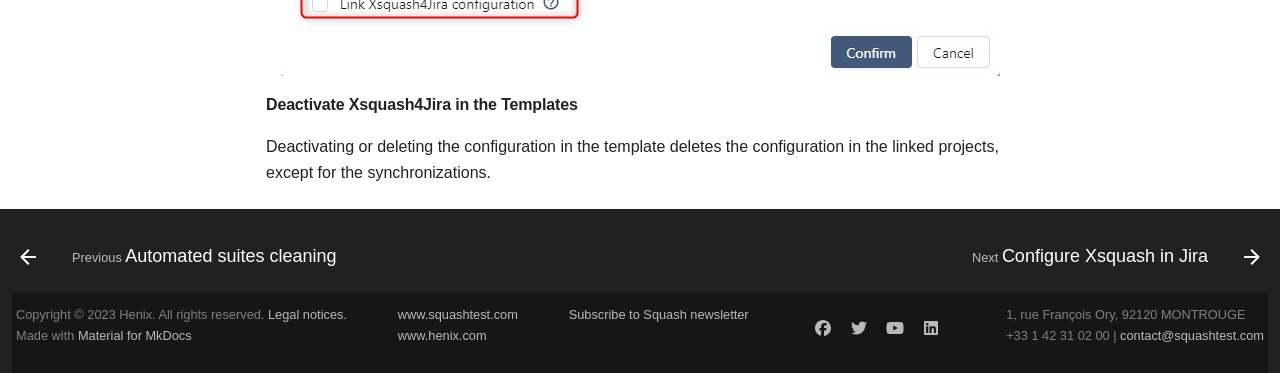Please identify the bounding box coordinates of the element I should click to complete this instruction: 'Contact Squash via email'. The coordinates should be given as four float numbers between 0 and 1, like this: [left, top, right, bottom].

[0.875, 0.878, 0.987, 0.918]